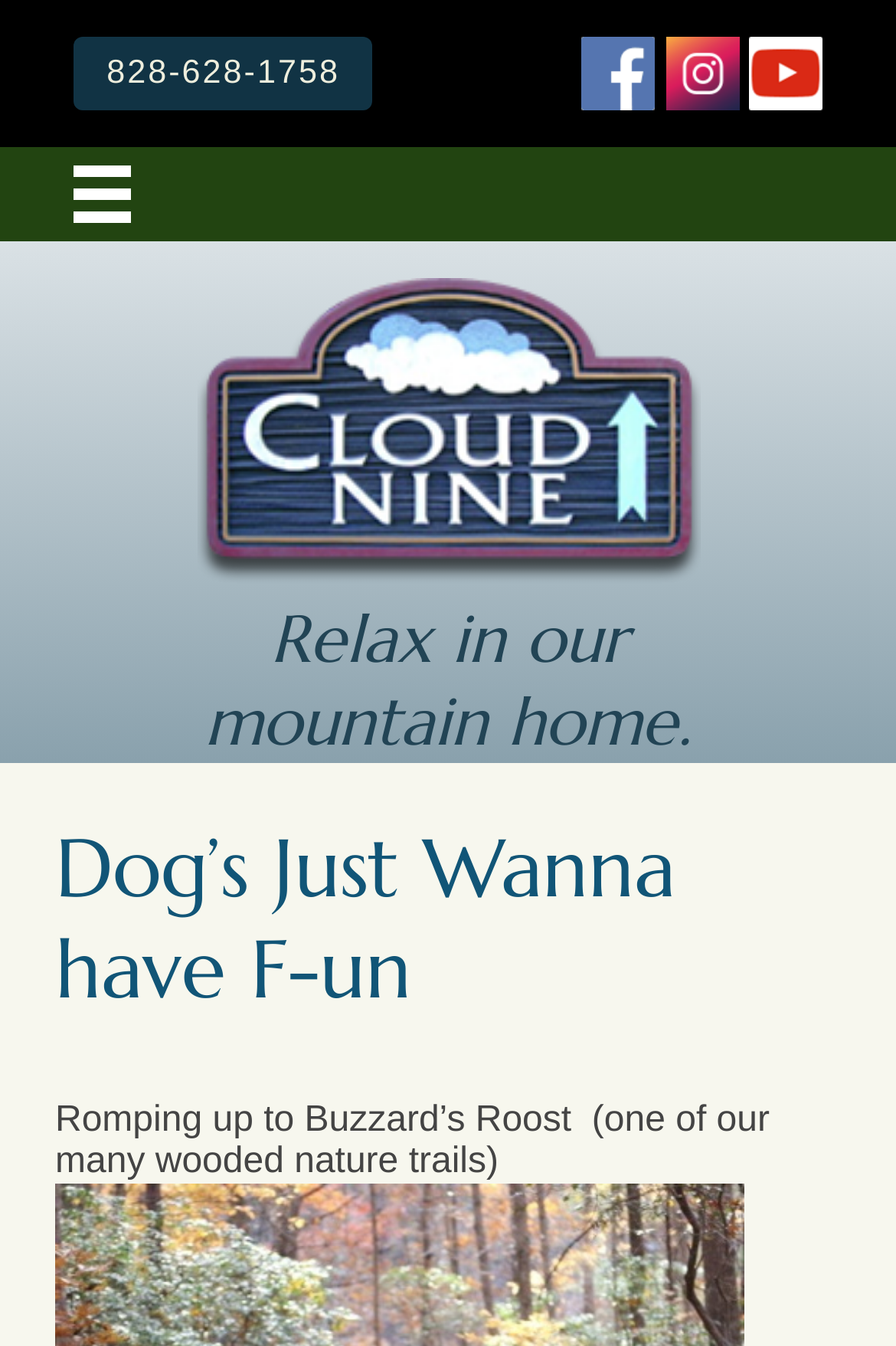Respond to the following query with just one word or a short phrase: 
What is the image above the text 'Relax in our mountain home.'?

Cloud 9 Relaxation